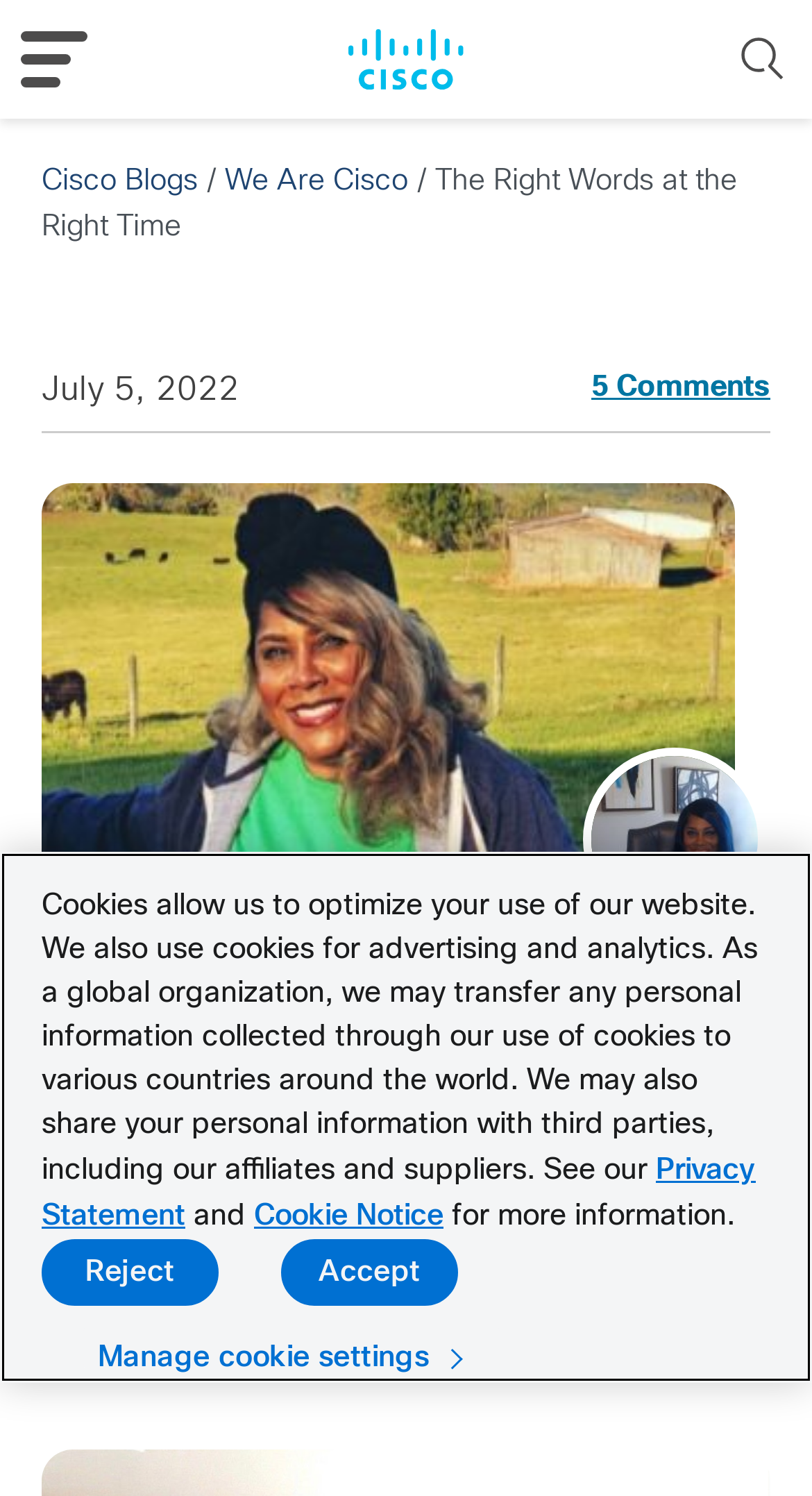Please specify the coordinates of the bounding box for the element that should be clicked to carry out this instruction: "Read the We Are Cisco article". The coordinates must be four float numbers between 0 and 1, formatted as [left, top, right, bottom].

[0.277, 0.113, 0.503, 0.131]